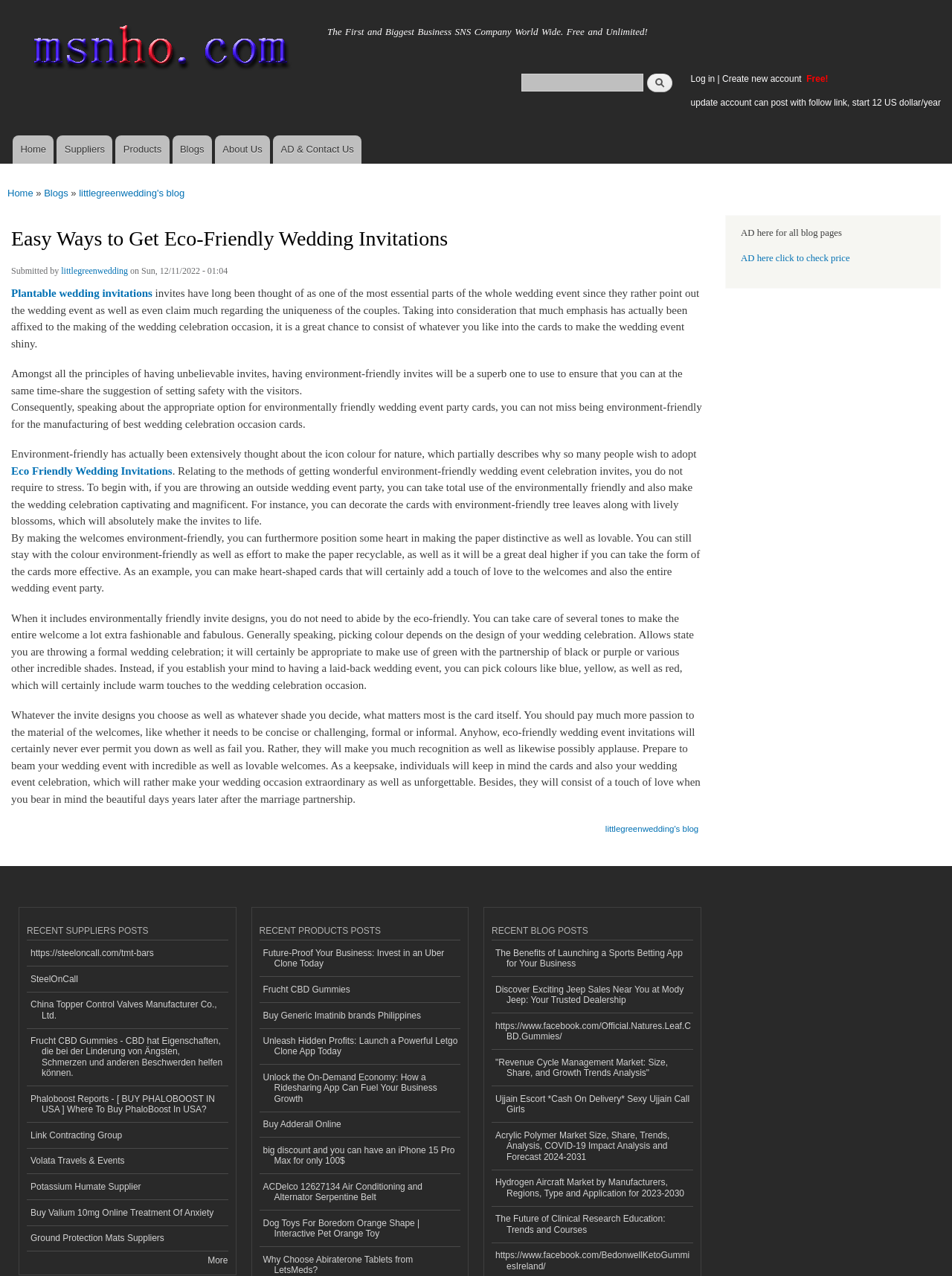Please determine the bounding box coordinates of the element to click in order to execute the following instruction: "log in to the website". The coordinates should be four float numbers between 0 and 1, specified as [left, top, right, bottom].

[0.725, 0.057, 0.751, 0.066]